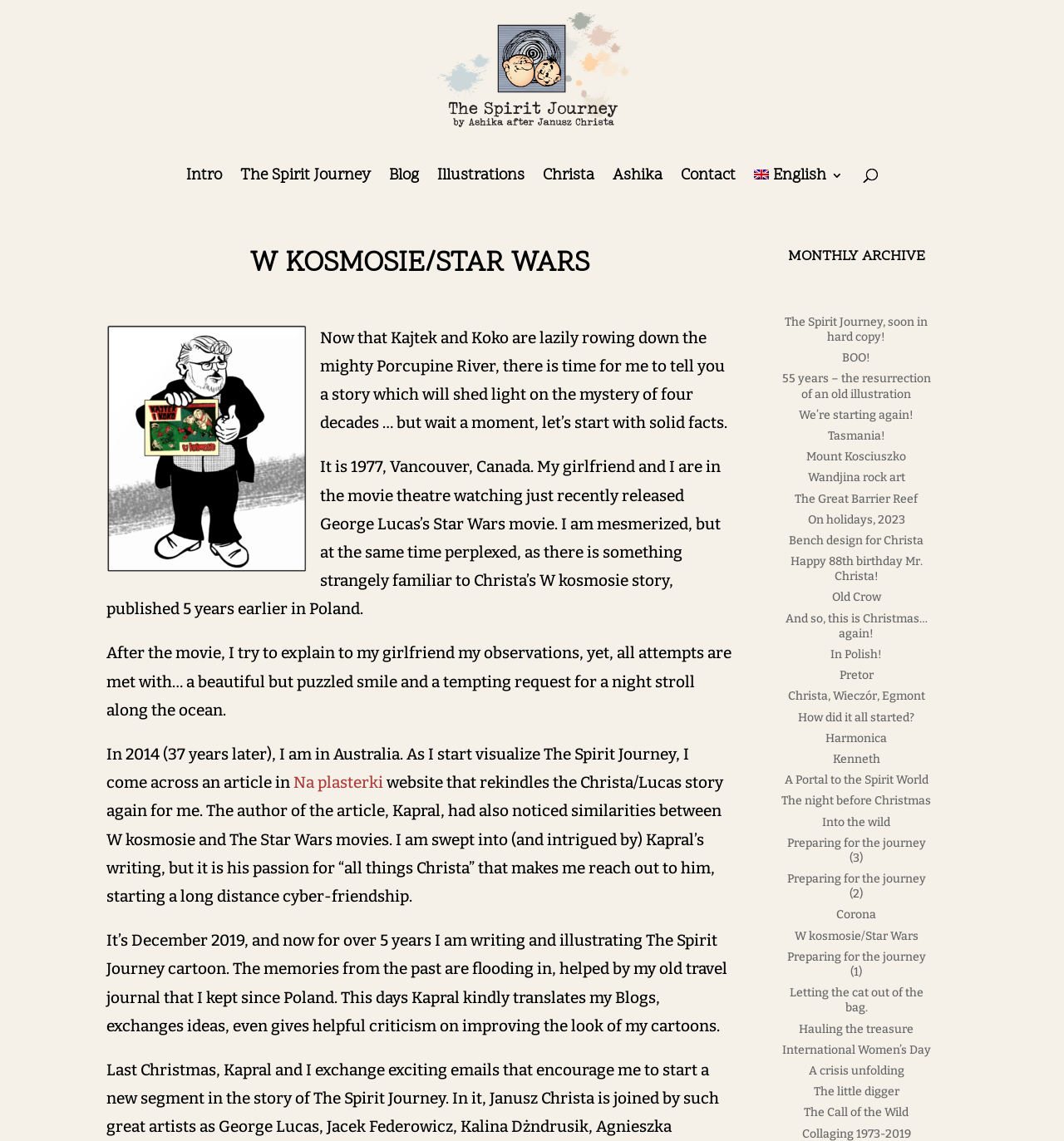What is the name of the story being told?
Using the information from the image, provide a comprehensive answer to the question.

Based on the webpage content, the story being told is about the author's experience and connection to Christa's W kosmosie story and its similarity to Star Wars. The author is sharing their personal journey and experiences, which is referred to as 'The Spirit Journey'.